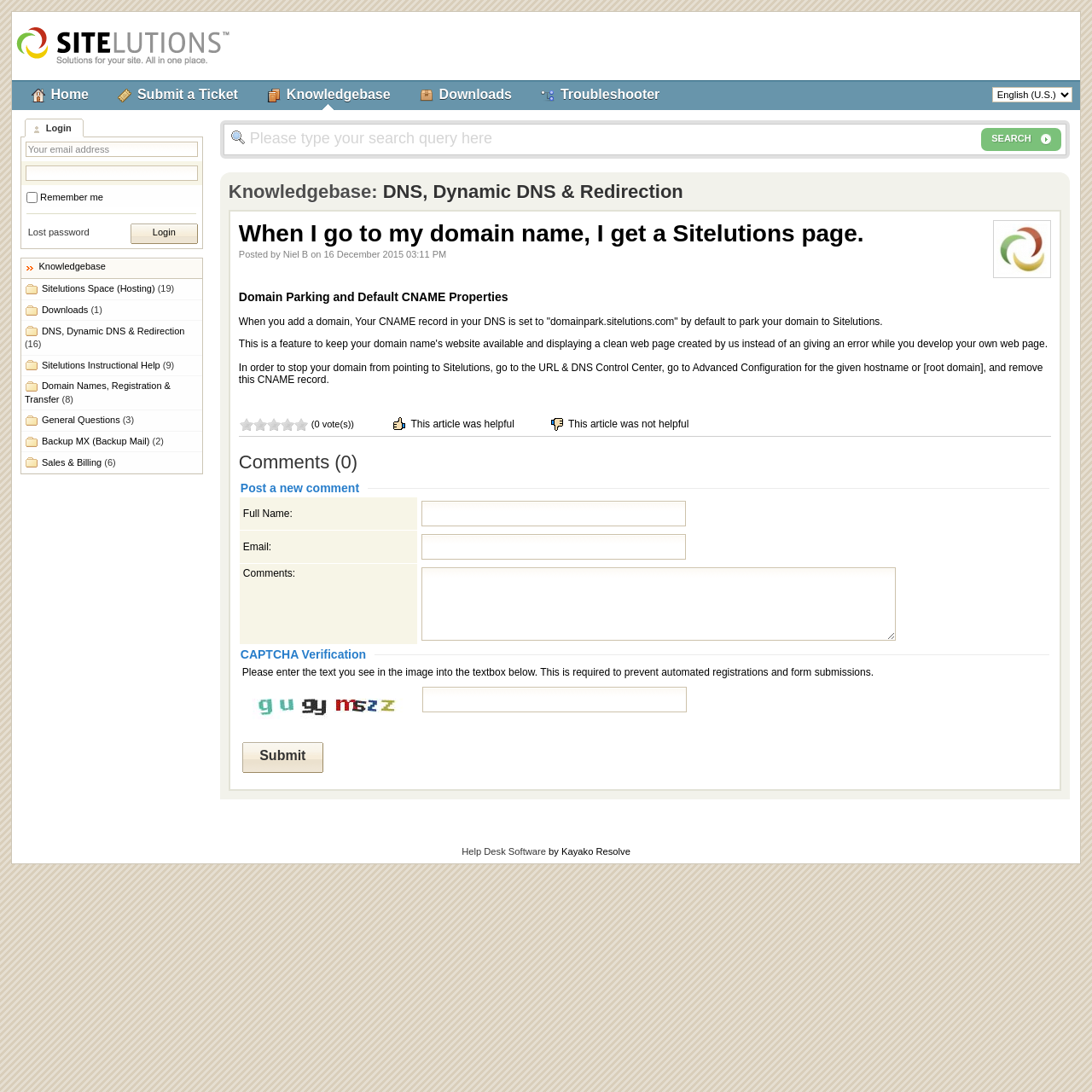Can you determine the bounding box coordinates of the area that needs to be clicked to fulfill the following instruction: "View knowledgebase"?

[0.234, 0.076, 0.366, 0.101]